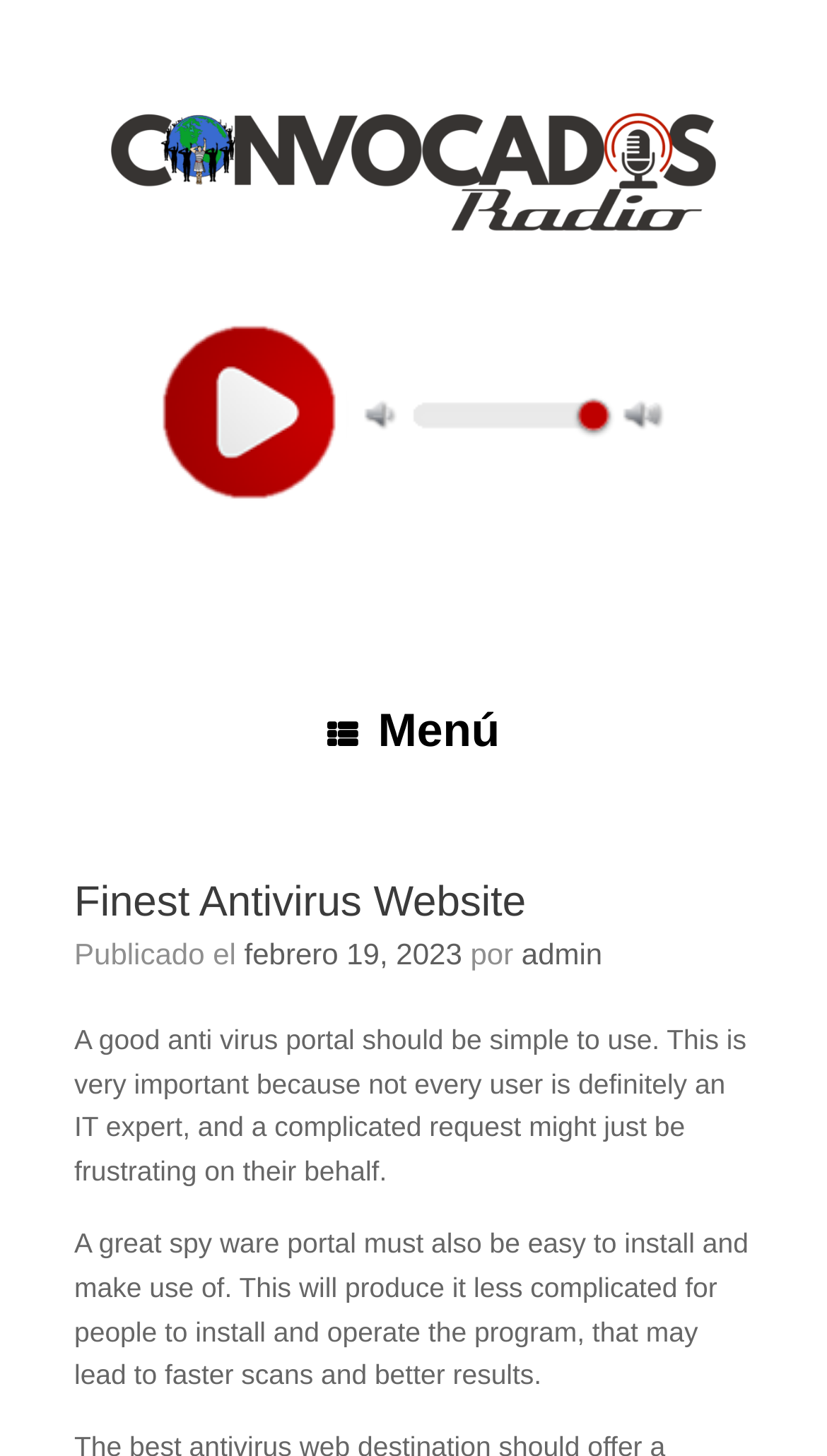Please provide the bounding box coordinates in the format (top-left x, top-left y, bottom-right x, bottom-right y). Remember, all values are floating point numbers between 0 and 1. What is the bounding box coordinate of the region described as: Menú

[0.306, 0.455, 0.694, 0.55]